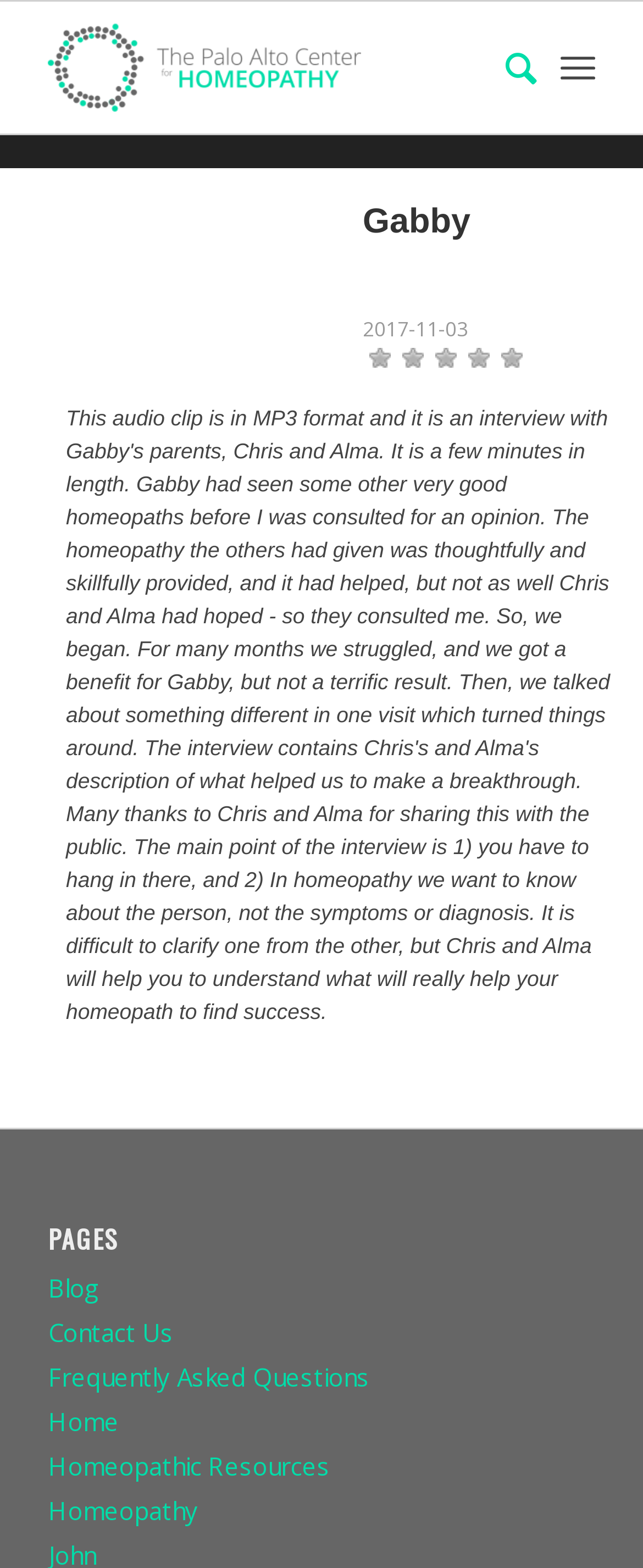Determine the bounding box coordinates for the area you should click to complete the following instruction: "visit the blog".

[0.075, 0.811, 0.154, 0.832]